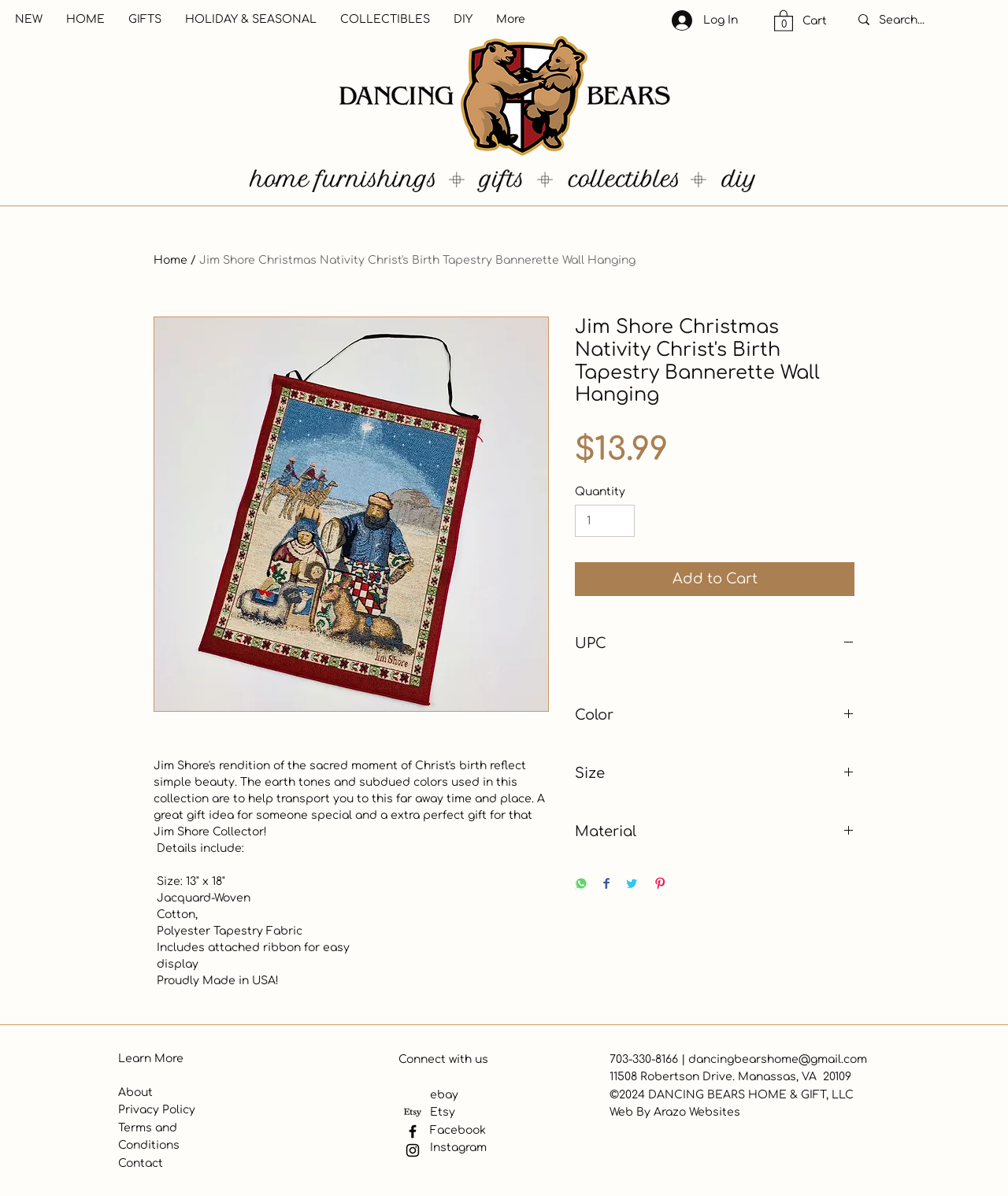Please look at the image and answer the question with a detailed explanation: What is the logo of the website?

I found the logo of the website by looking at the top-left section of the webpage, where the logo is typically placed. The logo is an image with the text 'DancingBears'.